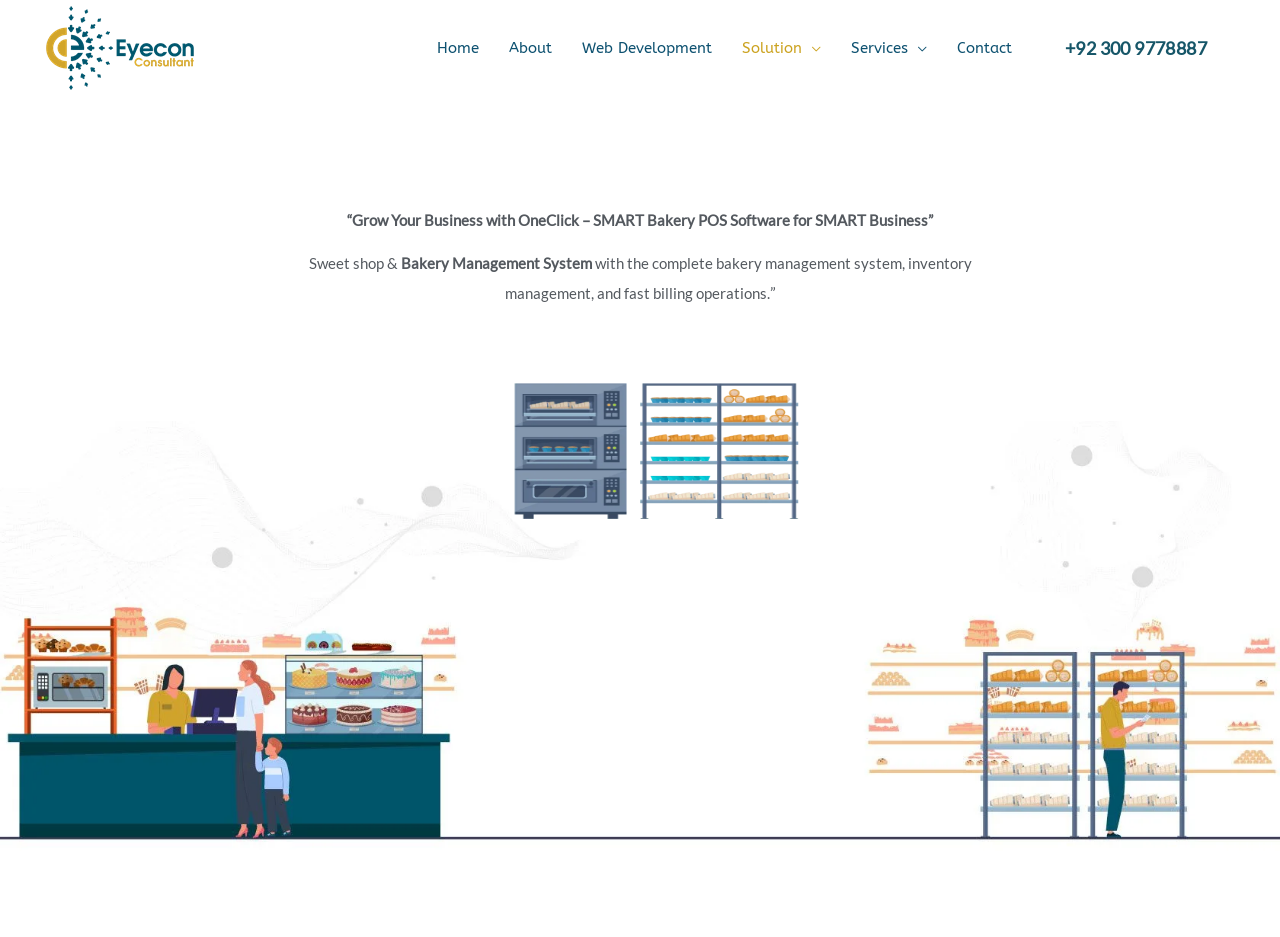How many navigation links are there?
Provide a short answer using one word or a brief phrase based on the image.

6